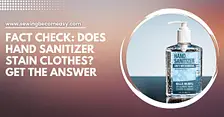What is the topic of the fact-checking piece?
Refer to the image and answer the question using a single word or phrase.

Hand sanitizer and clothes